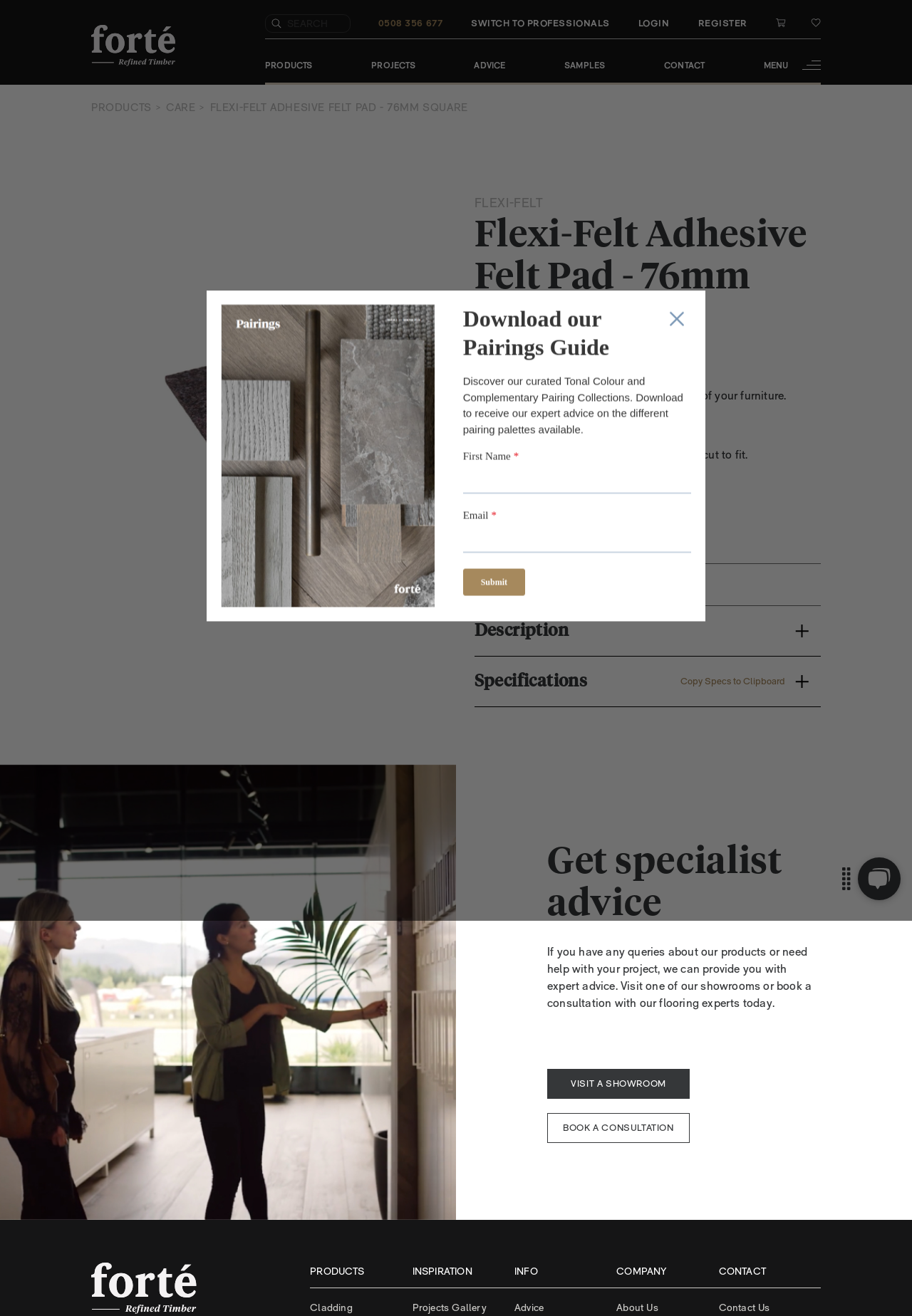Please identify the bounding box coordinates of the area that needs to be clicked to follow this instruction: "Search for products".

[0.312, 0.011, 0.384, 0.024]